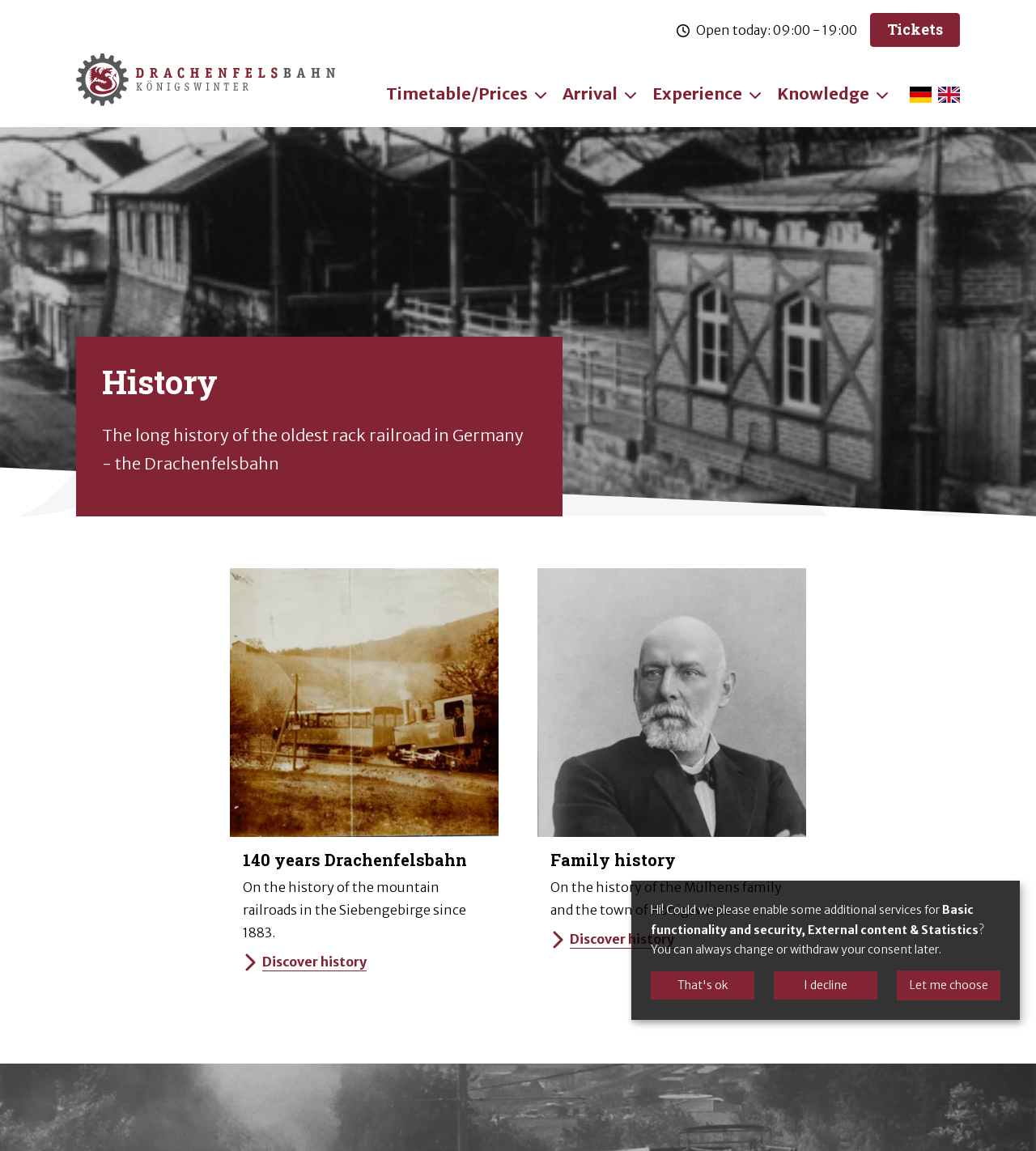Using the information from the screenshot, answer the following question thoroughly:
What is the purpose of the button 'I decline'?

I inferred the answer by understanding the context of the button 'I decline' which is part of a section asking for consent to enable additional services, and the button is likely to be used to decline those services.